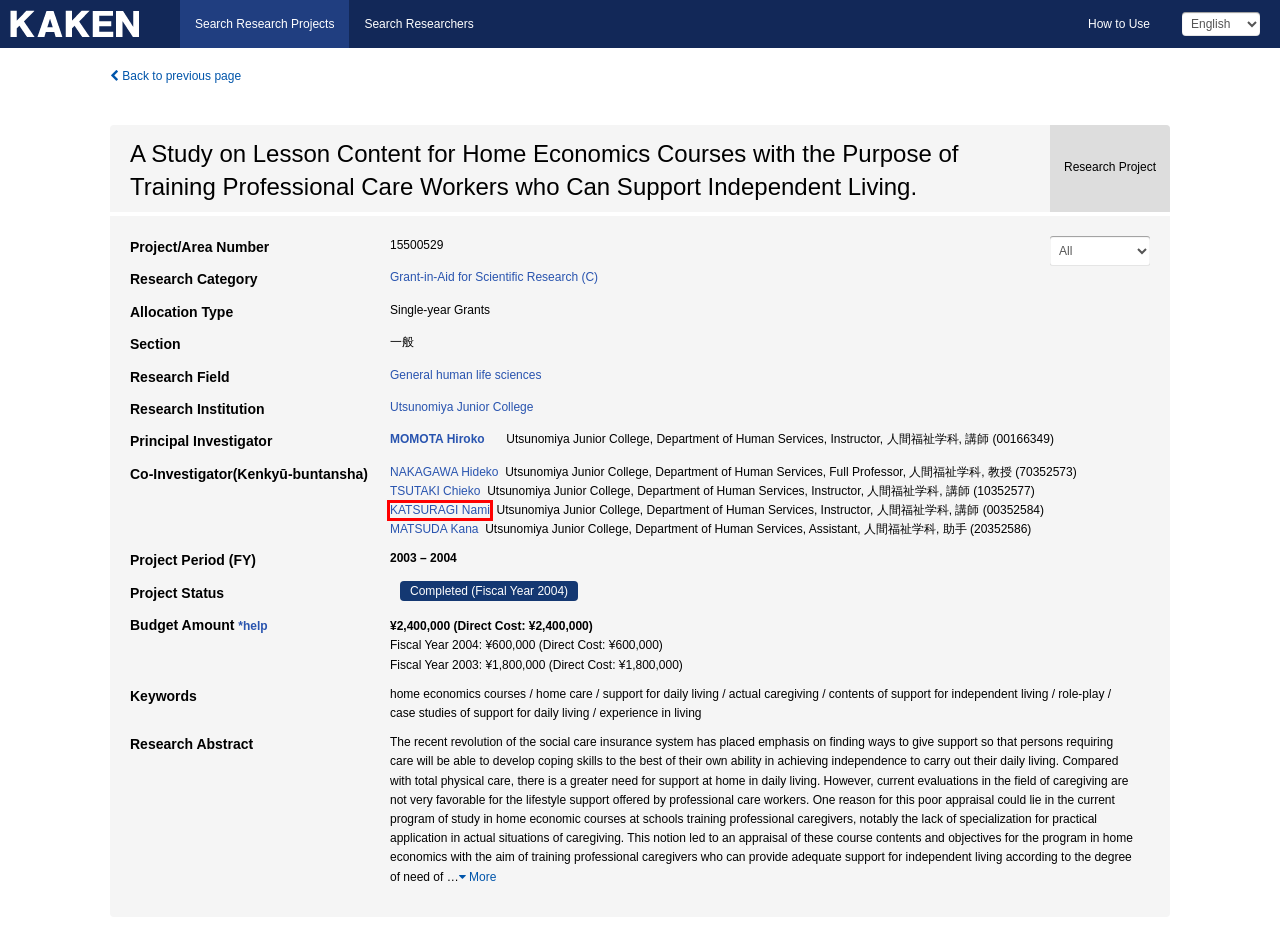You are given a screenshot of a webpage with a red rectangle bounding box. Choose the best webpage description that matches the new webpage after clicking the element in the bounding box. Here are the candidates:
A. KAKEN — Researchers | MOMOTA Hiroko (00166349)
B. KAKEN — Researchers | MATSUDA Kana (20352586)
C. How to Use KAKEN | 学術コンテンツサービス サポート
D. Frequently Asked Questions | 学術コンテンツサービス サポート
E. KAKEN — Researchers | KATSURAGI Nami (00352584)
F. KAKEN — Researchers | TSUTAKI Chieko (10352577)
G. KAKEN — Researchers
H. KAKEN — Researchers | Nakagawa Hideko (70352573)

E